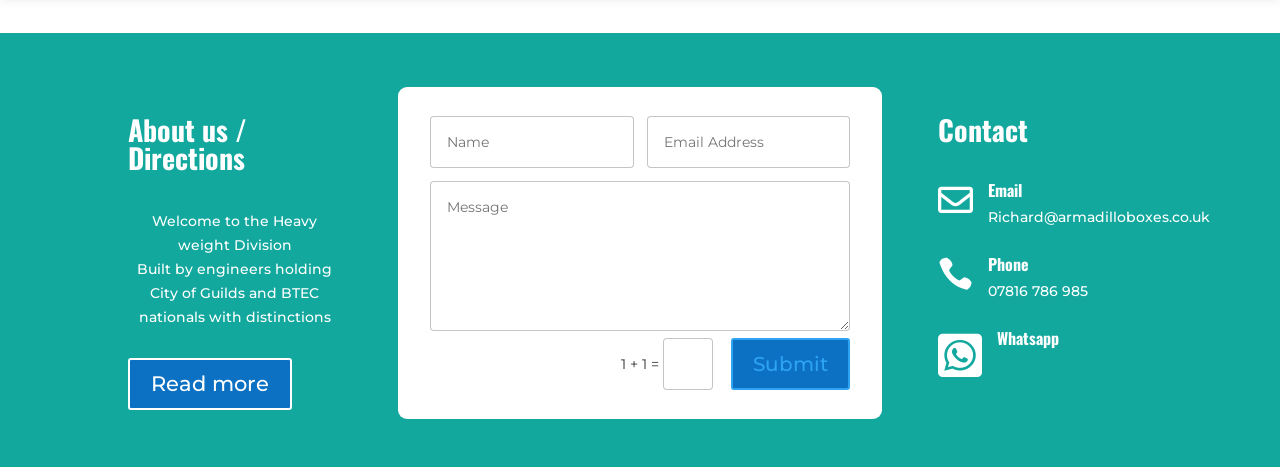Provide the bounding box for the UI element matching this description: "name="et_pb_contact_message_0" placeholder="Message"".

[0.336, 0.388, 0.664, 0.709]